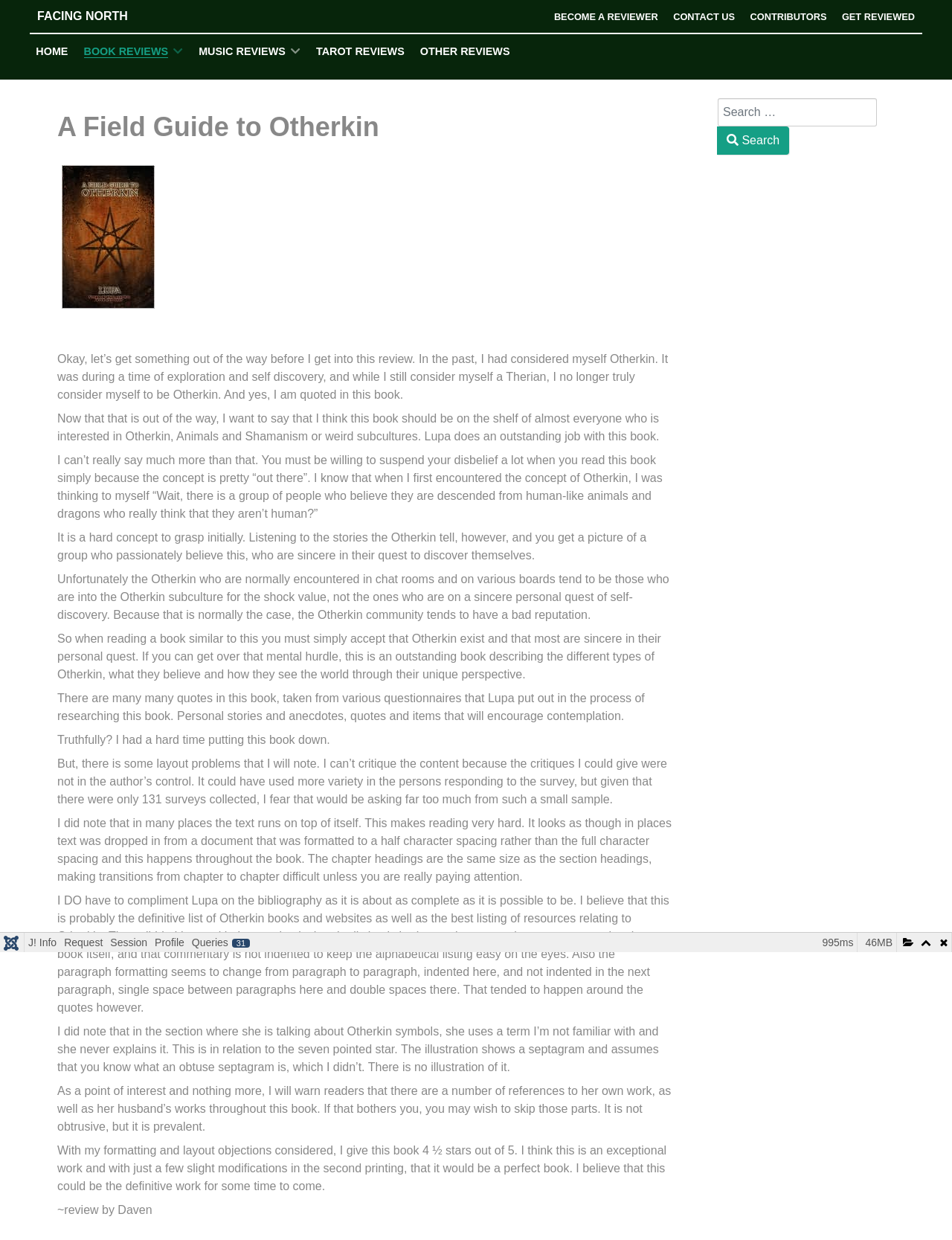Find the bounding box coordinates of the UI element according to this description: "Session".

[0.112, 0.752, 0.159, 0.768]